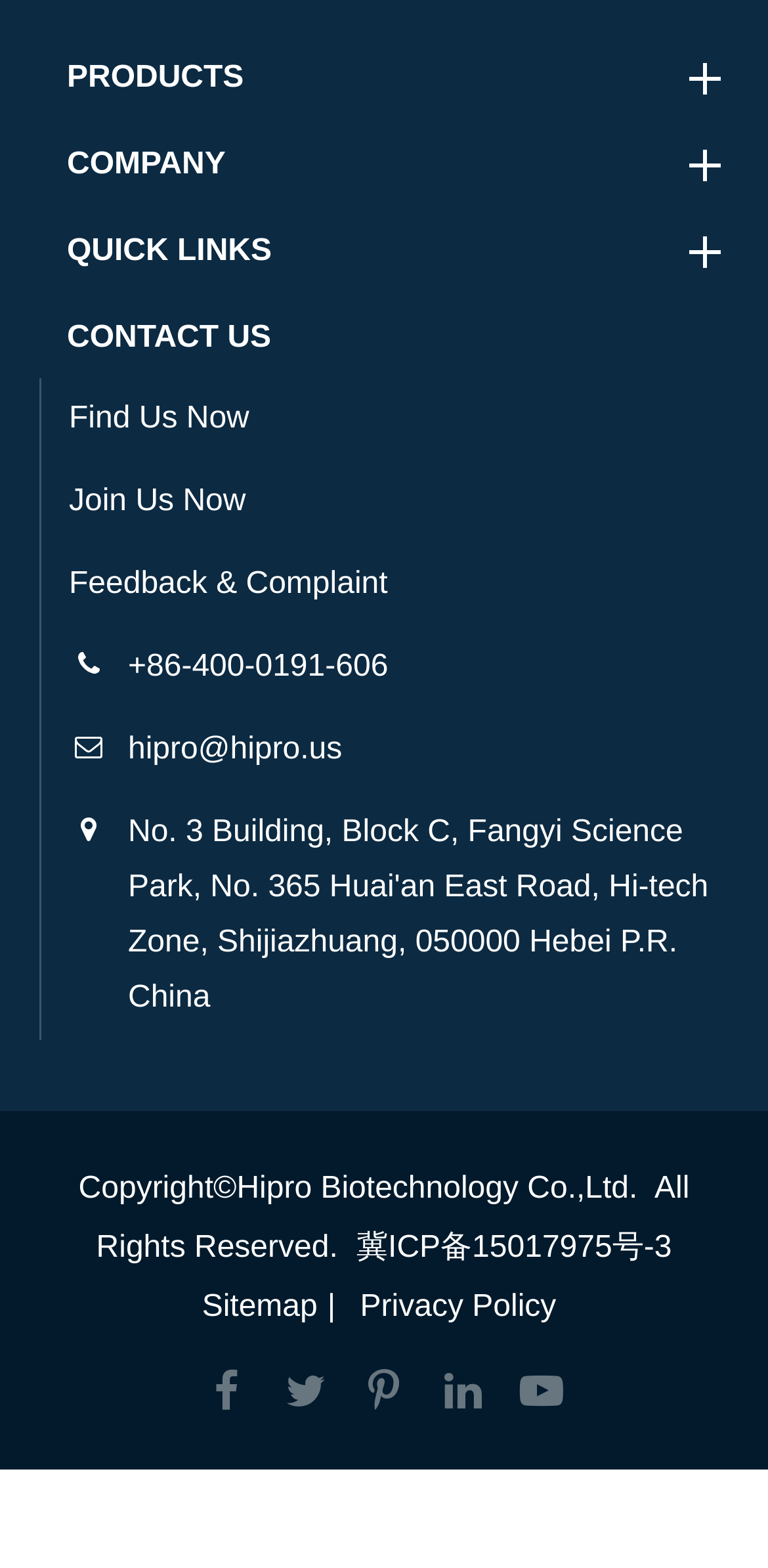How many quick links are there?
Examine the image and give a concise answer in one word or a short phrase.

3